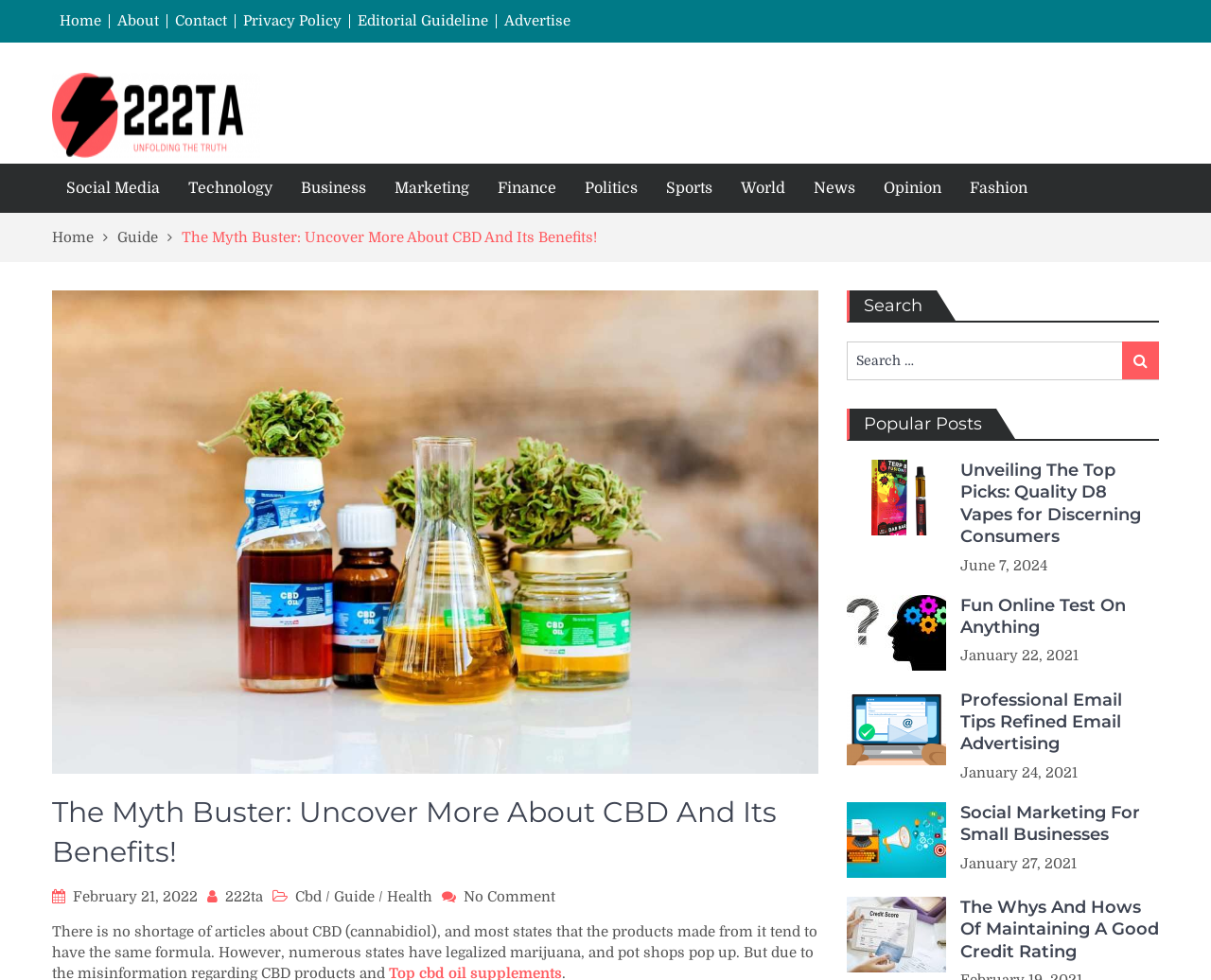Kindly respond to the following question with a single word or a brief phrase: 
What categories are available on the website?

Social Media, Technology, Business, etc.